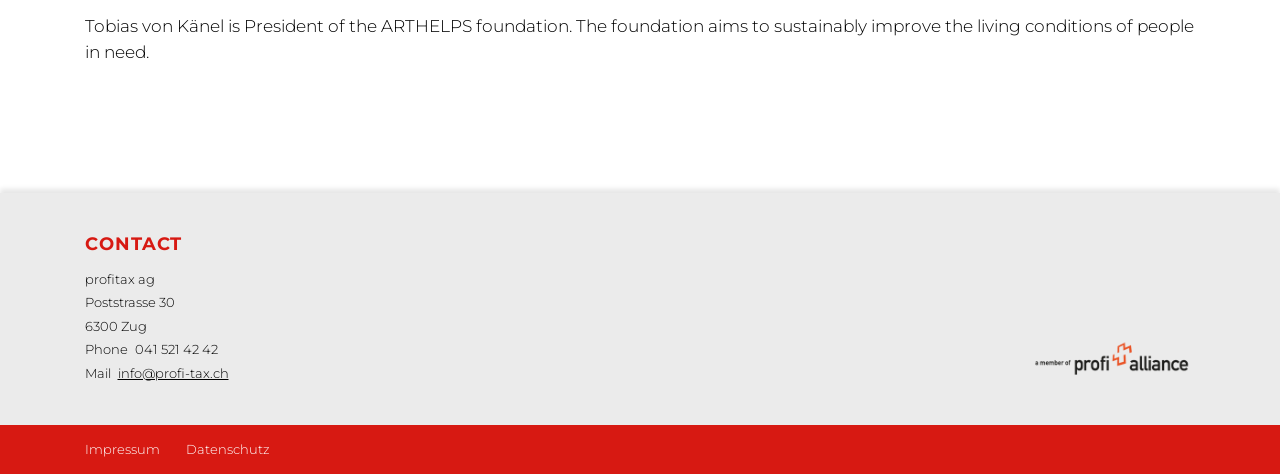Given the content of the image, can you provide a detailed answer to the question?
What is the phone number of profitax ag?

The answer can be found in the link element with the text '041 521 42 42', which is located below the 'Phone' text.